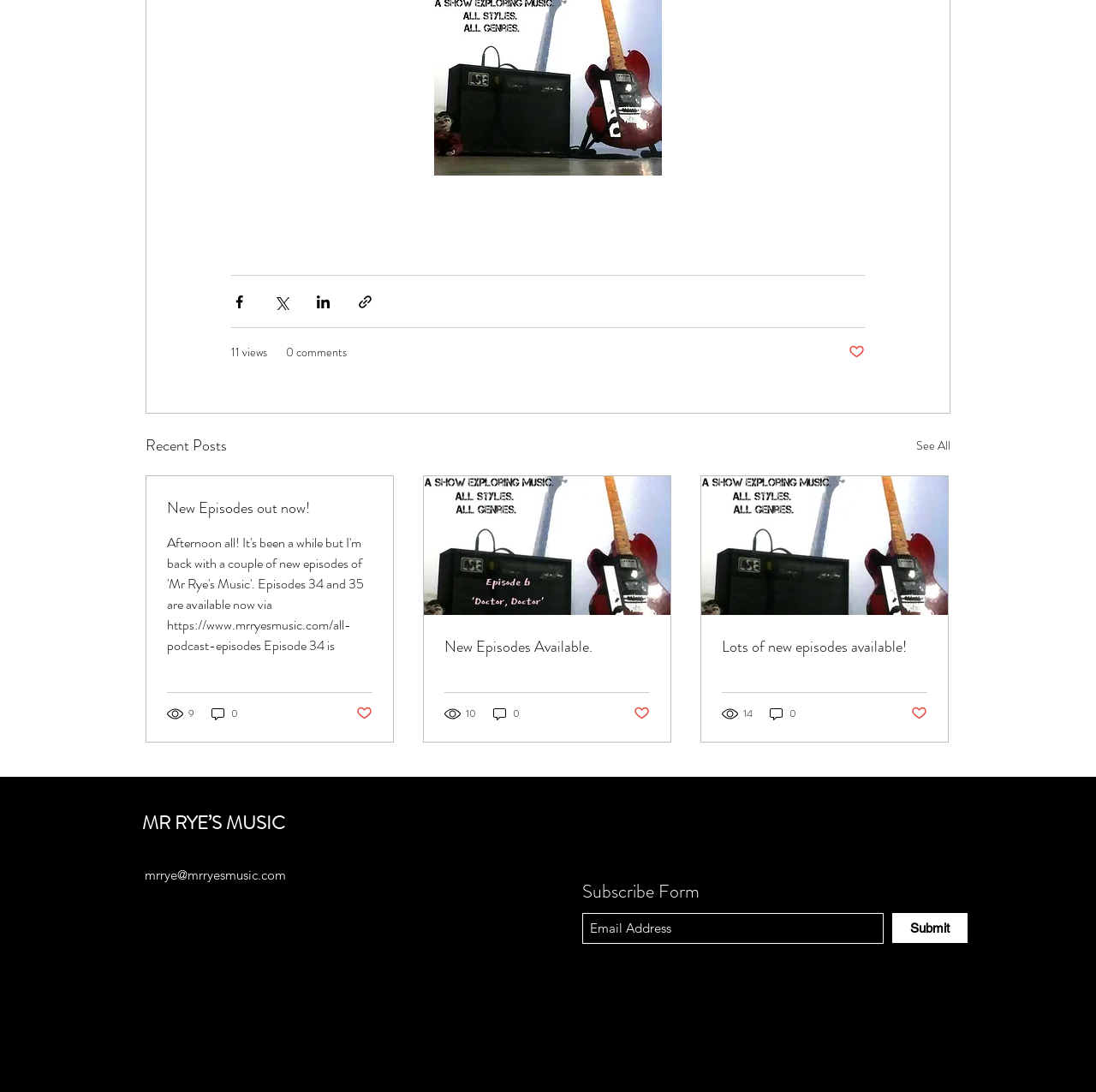Show me the bounding box coordinates of the clickable region to achieve the task as per the instruction: "Share via Facebook".

[0.211, 0.269, 0.226, 0.284]